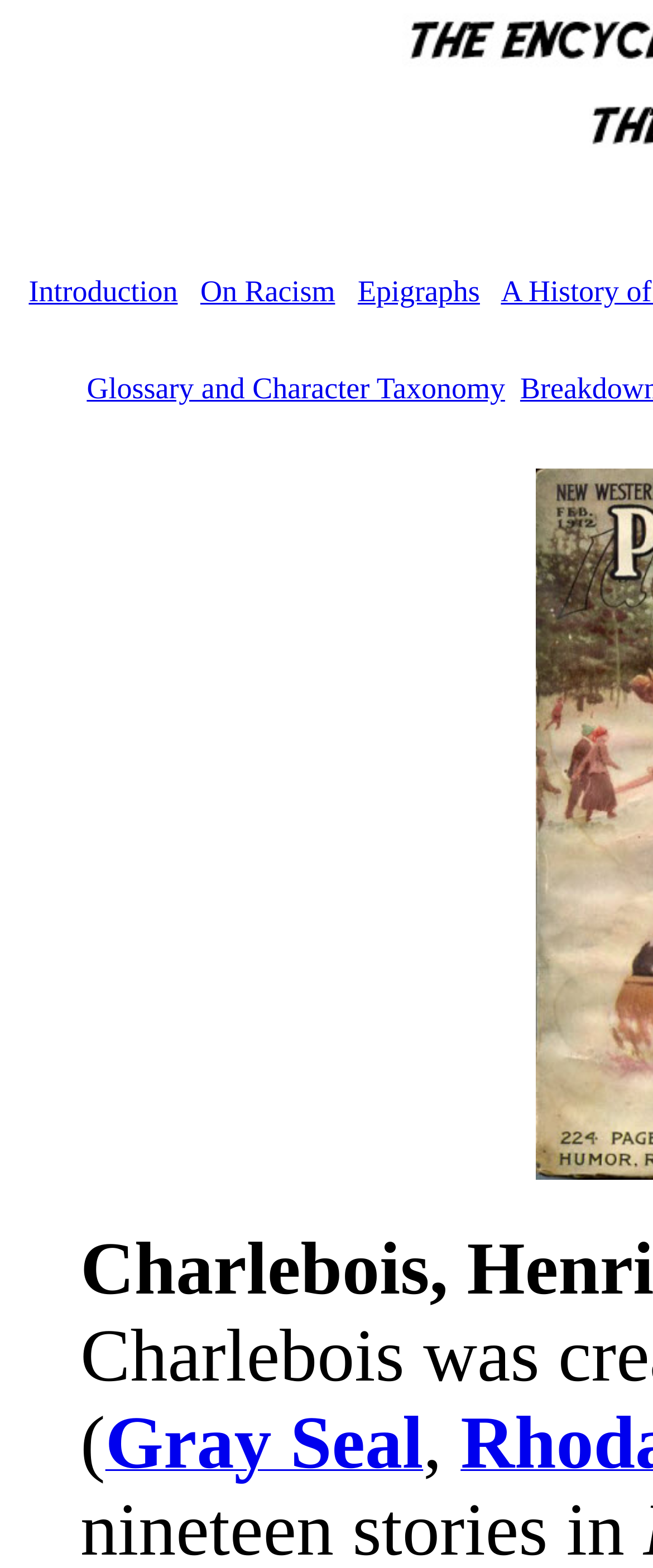How many characters are in the link 'Gray Seal'?
Refer to the image and give a detailed answer to the question.

I found the link 'Gray Seal' and counted the number of characters in it, which are G-R-A-Y-S-E-A-L. There are 8 characters in total.